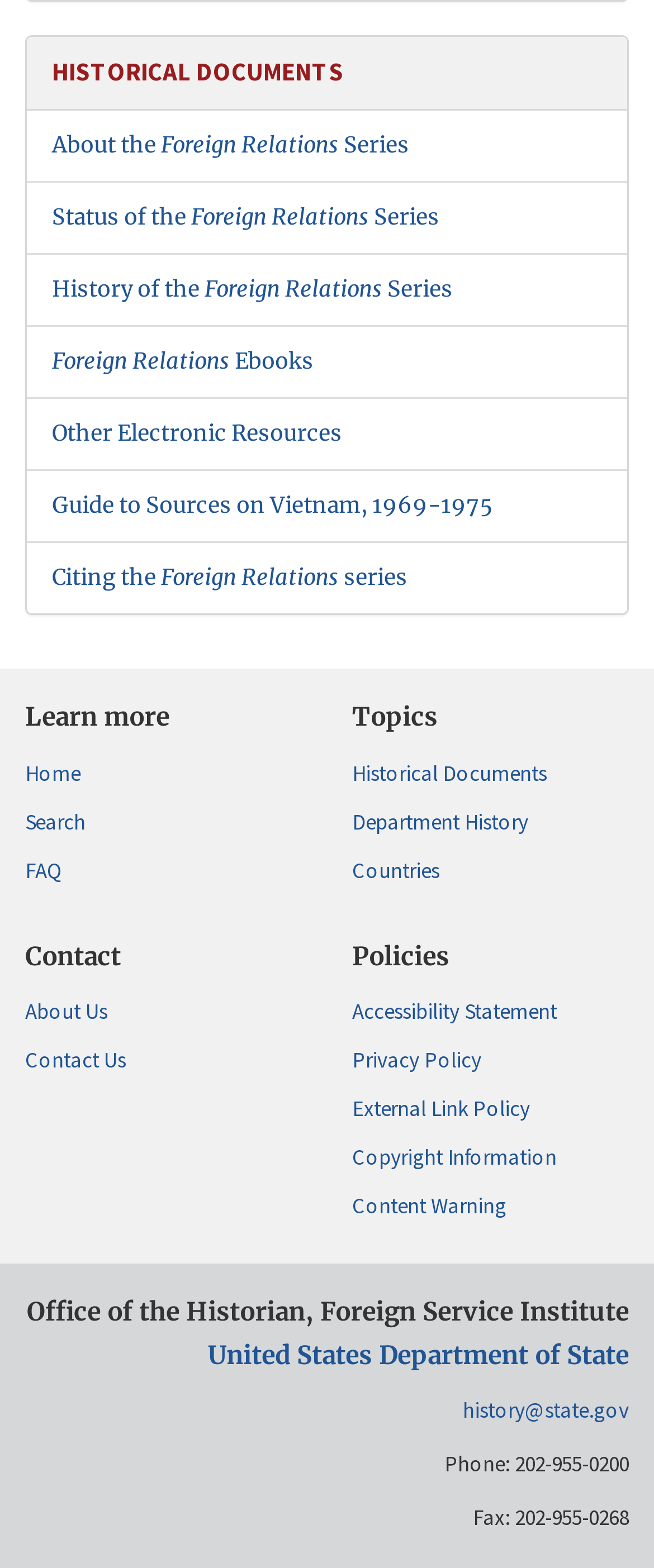Determine the bounding box for the described UI element: "Search".

[0.038, 0.513, 0.462, 0.537]